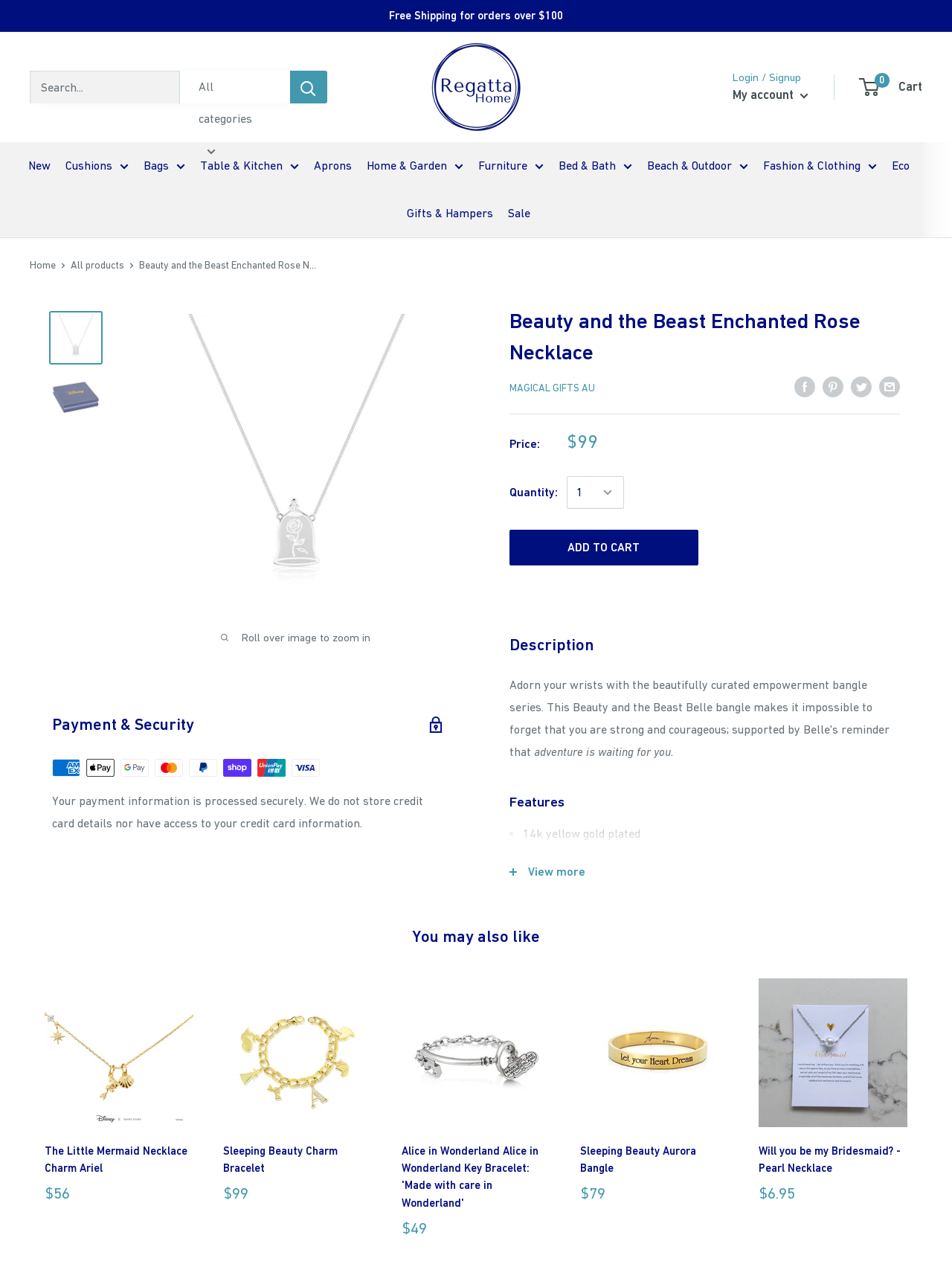Detail the features and information presented on the webpage.

This webpage is an e-commerce product page for a Beauty and the Beast Enchanted Rose Necklace. At the top, there is a navigation menu with various categories, including "New", "Cushions", "Bags", and more. Below the menu, there is a search bar with a search button and a dropdown menu for categories. On the top right, there are links to "Login/Signup", "My account", and "Cart" with a count of 0 items.

The main content of the page is divided into sections. The first section displays the product image, with a zoom-in feature when hovered over. Below the image, there is a product description, including the product name, price, and a call-to-action button to add the product to the cart.

The next section is dedicated to payment and security information, featuring logos of various payment methods, such as American Express, Apple Pay, and Visa. There is also a statement assuring customers that their payment information is processed securely.

Following this section, there is a product details section, which includes a heading, a link to share the product on social media, and a table with product features, such as price, quantity, and a description. Below the table, there is a button to add the product to the cart.

The subsequent sections provide more product information, including a description, features, and specifications. The features section lists details such as the material, finish, and dimensions of the necklace. There is also a section with a heading "You may also like", which displays a list of related products with images, names, and prices.

Overall, the webpage is well-organized, with clear headings and sections, making it easy to navigate and find product information.